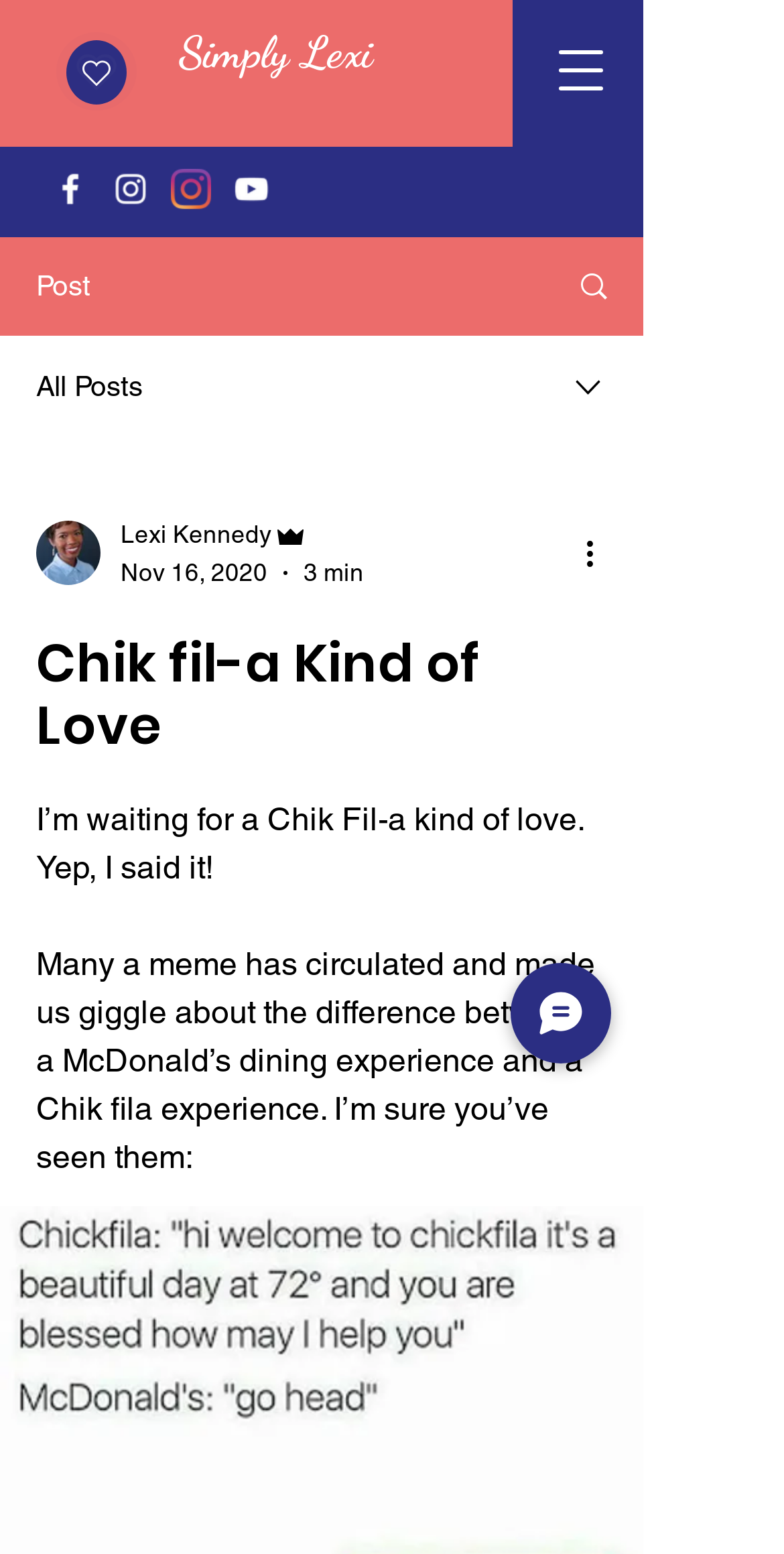What is the type of the image near the 'Chat' button?
Using the image as a reference, give a one-word or short phrase answer.

Unknown